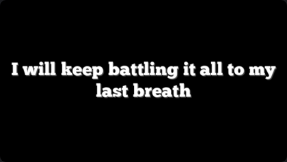Please reply to the following question using a single word or phrase: 
What is the tone conveyed by the typography?

Strong sense of determination and resilience